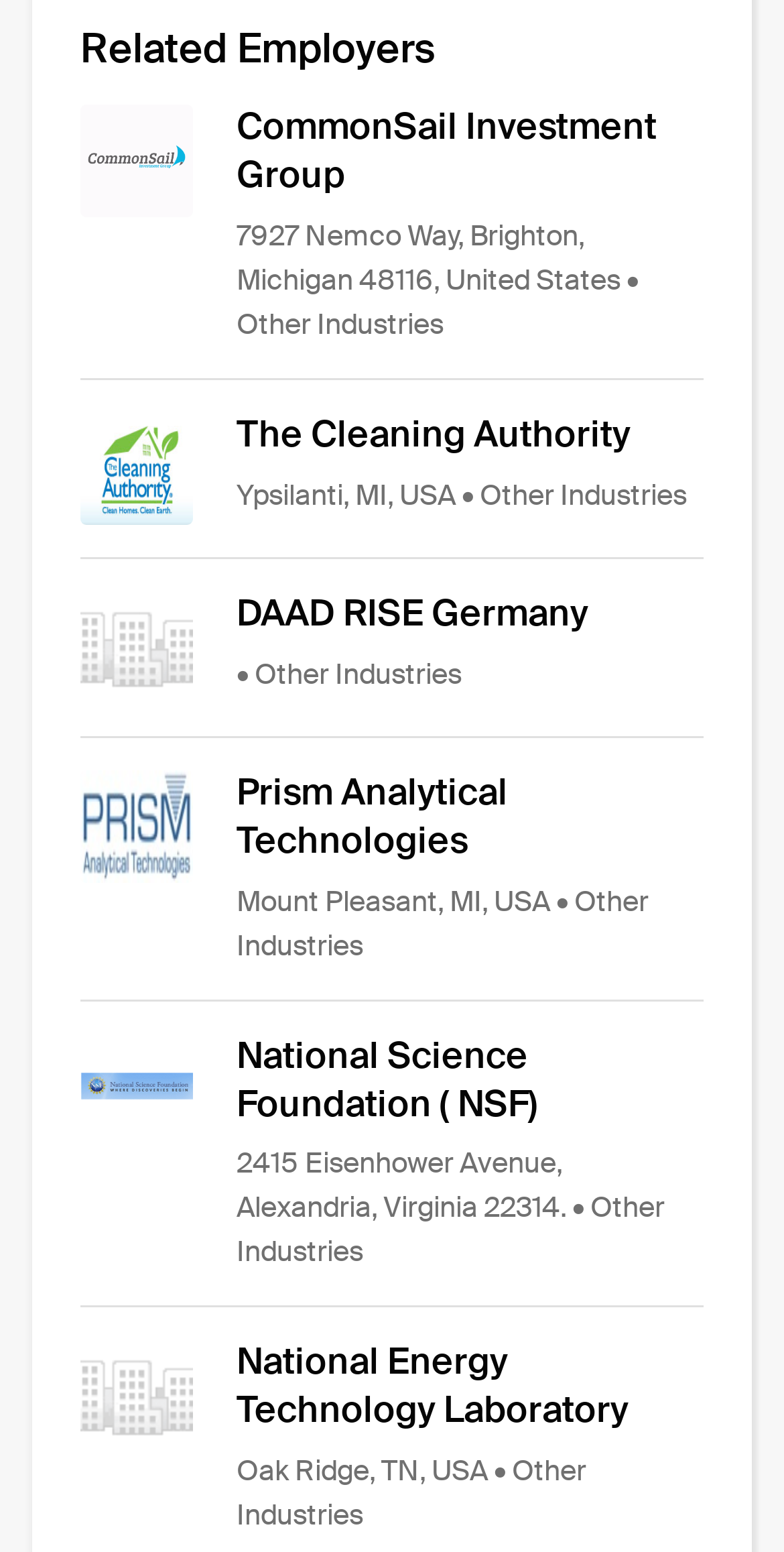What is the address of National Energy Technology Laboratory?
With the help of the image, please provide a detailed response to the question.

The address of National Energy Technology Laboratory is found in the StaticText element 'Oak Ridge, TN, USA' which is a child of the link element 'National Energy Technology Laboratory'. This element is located at the bottom of the webpage, indicated by its y1 coordinate of 0.936.